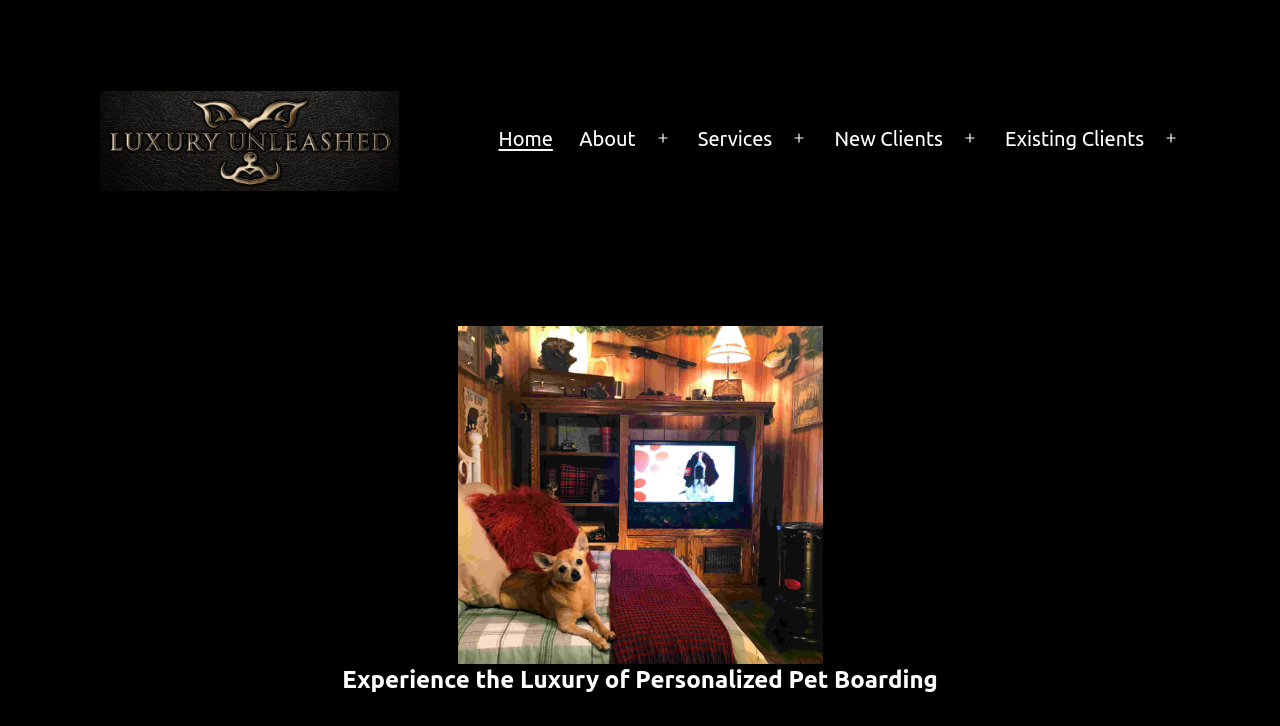Please identify the bounding box coordinates of the clickable area that will allow you to execute the instruction: "View 'New Clients' information".

[0.642, 0.157, 0.747, 0.226]